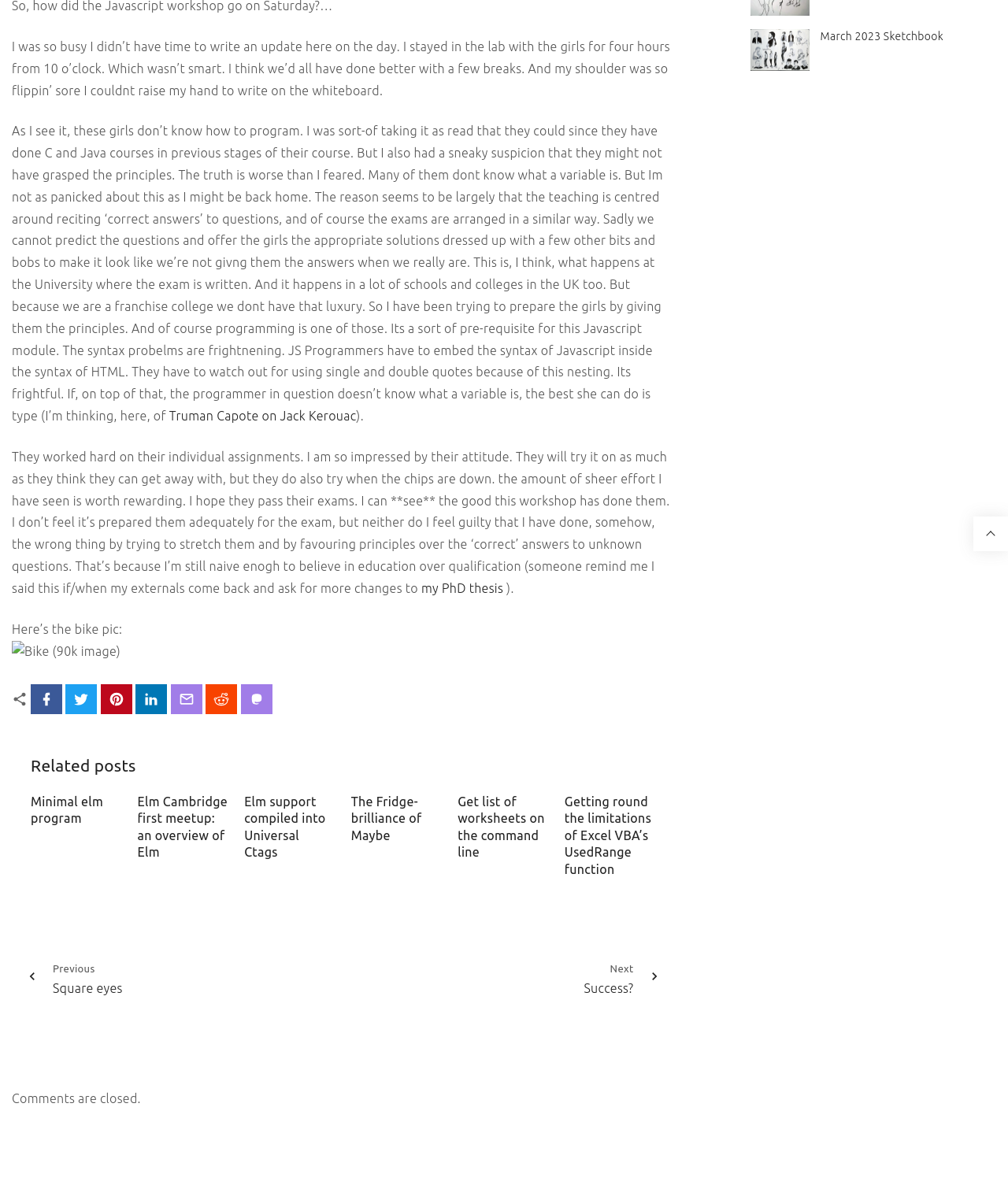Determine the bounding box for the HTML element described here: "aria-label="March 2023 Sketchbook"". The coordinates should be given as [left, top, right, bottom] with each number being a float between 0 and 1.

[0.744, 0.024, 0.803, 0.064]